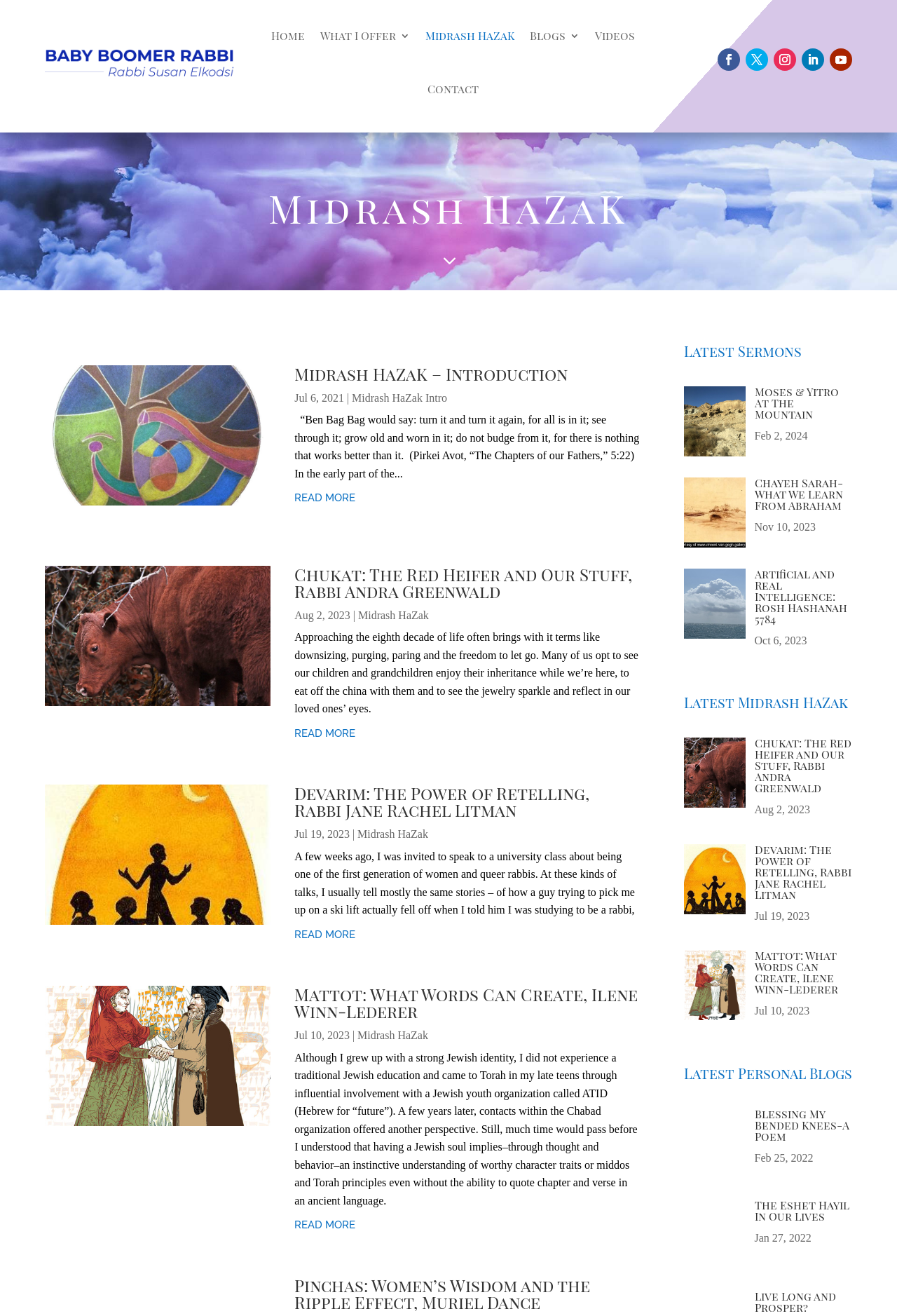Please specify the bounding box coordinates of the region to click in order to perform the following instruction: "Click on the 'READ MORE' button of 'Chukat: The Red Heifer and Our Stuff, Rabbi Andra Greenwald'".

[0.328, 0.551, 0.713, 0.564]